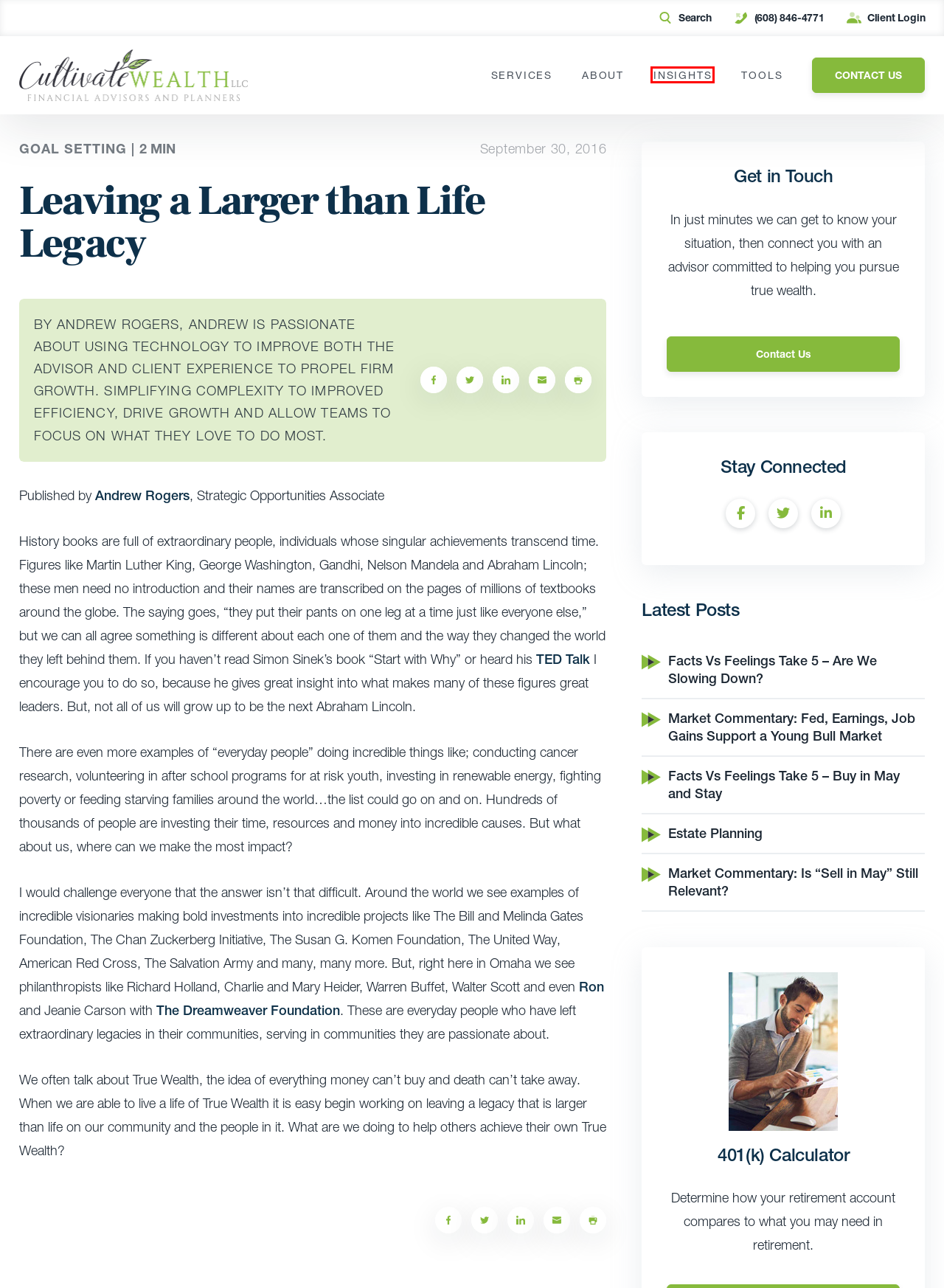You have a screenshot of a webpage with a red rectangle bounding box. Identify the best webpage description that corresponds to the new webpage after clicking the element within the red bounding box. Here are the candidates:
A. Insights | Financial Advisors | Cultivate Wealth
B. Market Commentary: Fed, Earnings, Job Gains Support a Young Bull Market — Cultivate Wealth
C. Market Commentary: Is “Sell in May” Still Relevant? — Cultivate Wealth
D. Facts Vs Feelings Take 5 - Are We Slowing Down? — Cultivate Wealth
E. Client Logins — Financial Advisors — Cultivate Wealth
F. Financial Advisors | Cultivate Wealth | DeForest, WI
G. Cultivate Wealth - Understanding Wills & Trusts - Download
H. Facts Vs Feelings Take 5 - Buy in May and Stay — Cultivate Wealth

A